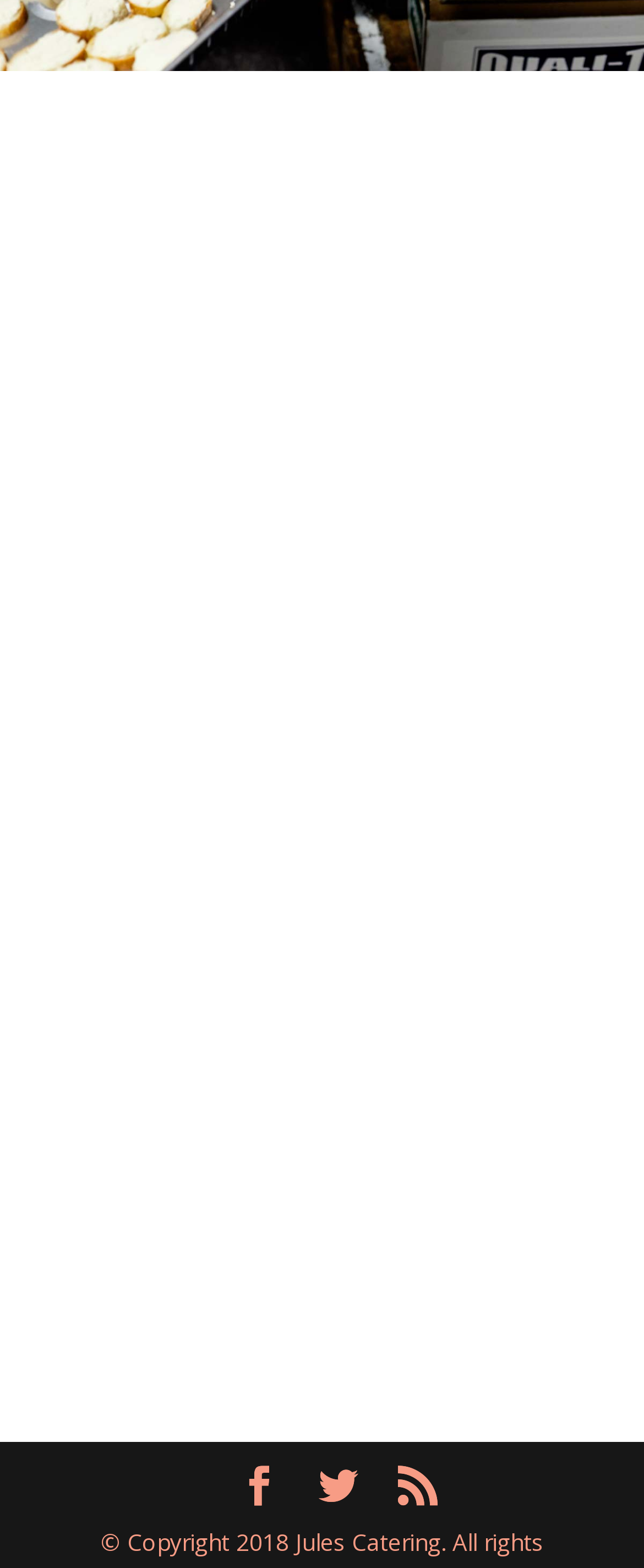Locate the UI element described by RSS in the provided webpage screenshot. Return the bounding box coordinates in the format (top-left x, top-left y, bottom-right x, bottom-right y), ensuring all values are between 0 and 1.

[0.618, 0.935, 0.679, 0.961]